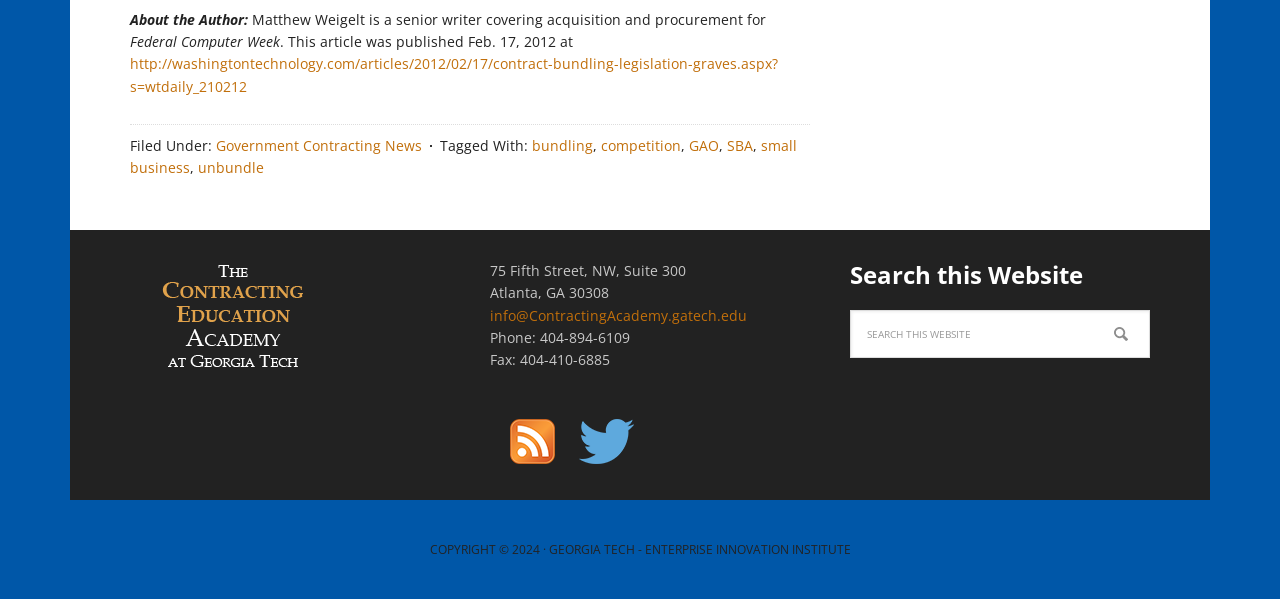Identify the bounding box coordinates of the element that should be clicked to fulfill this task: "Search this website". The coordinates should be provided as four float numbers between 0 and 1, i.e., [left, top, right, bottom].

[0.664, 0.517, 0.898, 0.597]